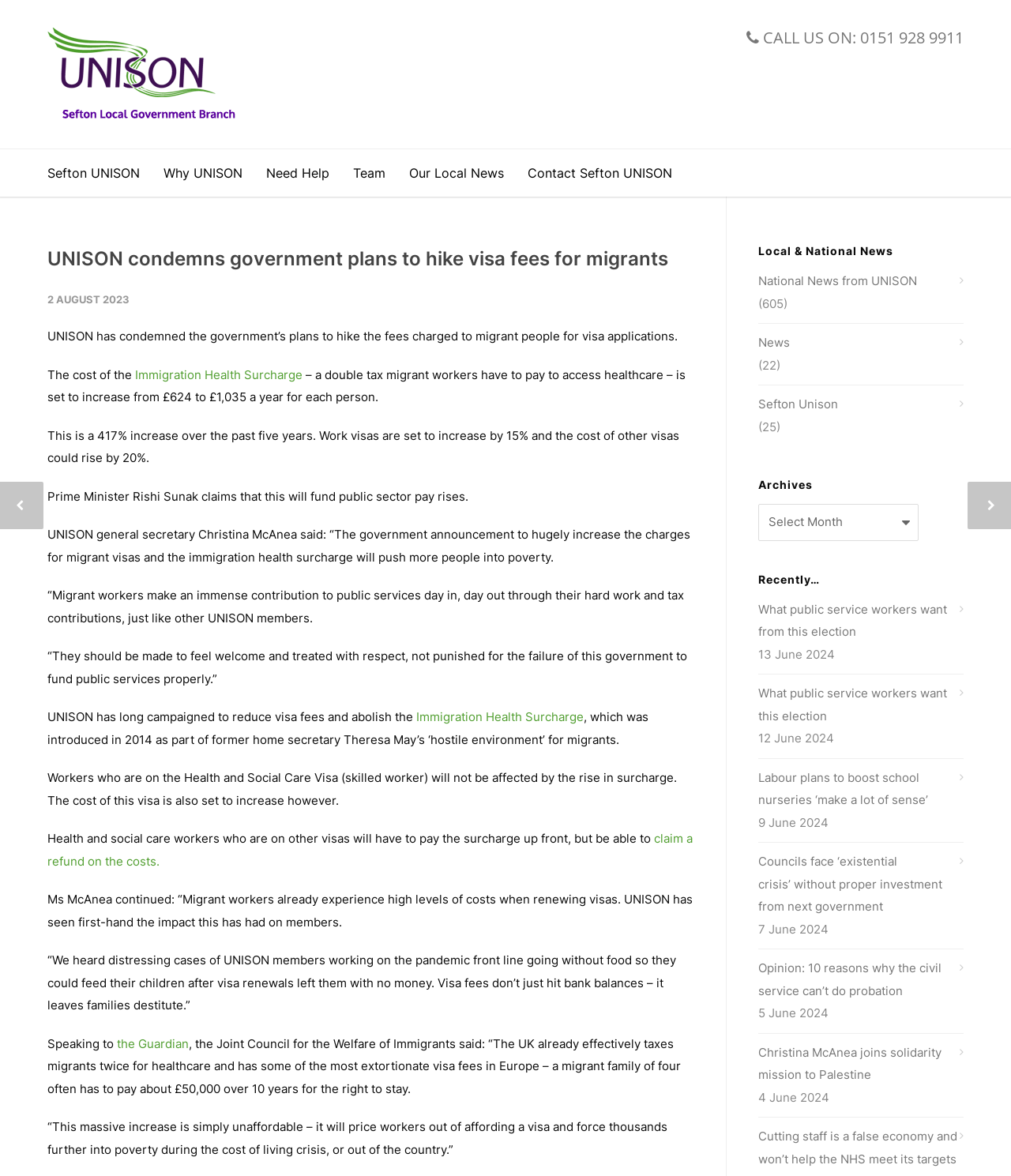Pinpoint the bounding box coordinates of the element to be clicked to execute the instruction: "Read the 'UNISON condemns government plans to hike visa fees for migrants' article".

[0.047, 0.208, 0.687, 0.233]